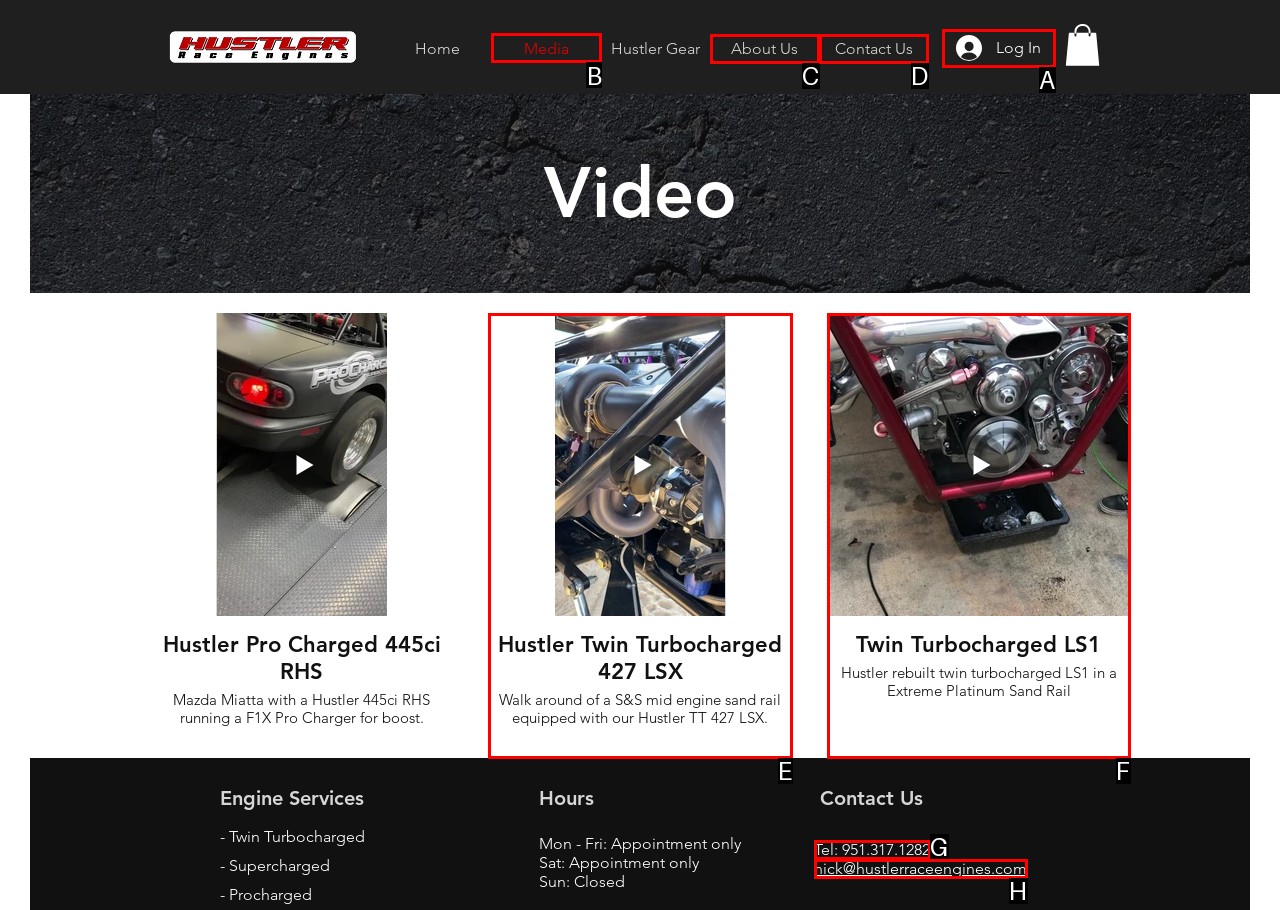Tell me which one HTML element I should click to complete the following instruction: Click the Media link
Answer with the option's letter from the given choices directly.

B